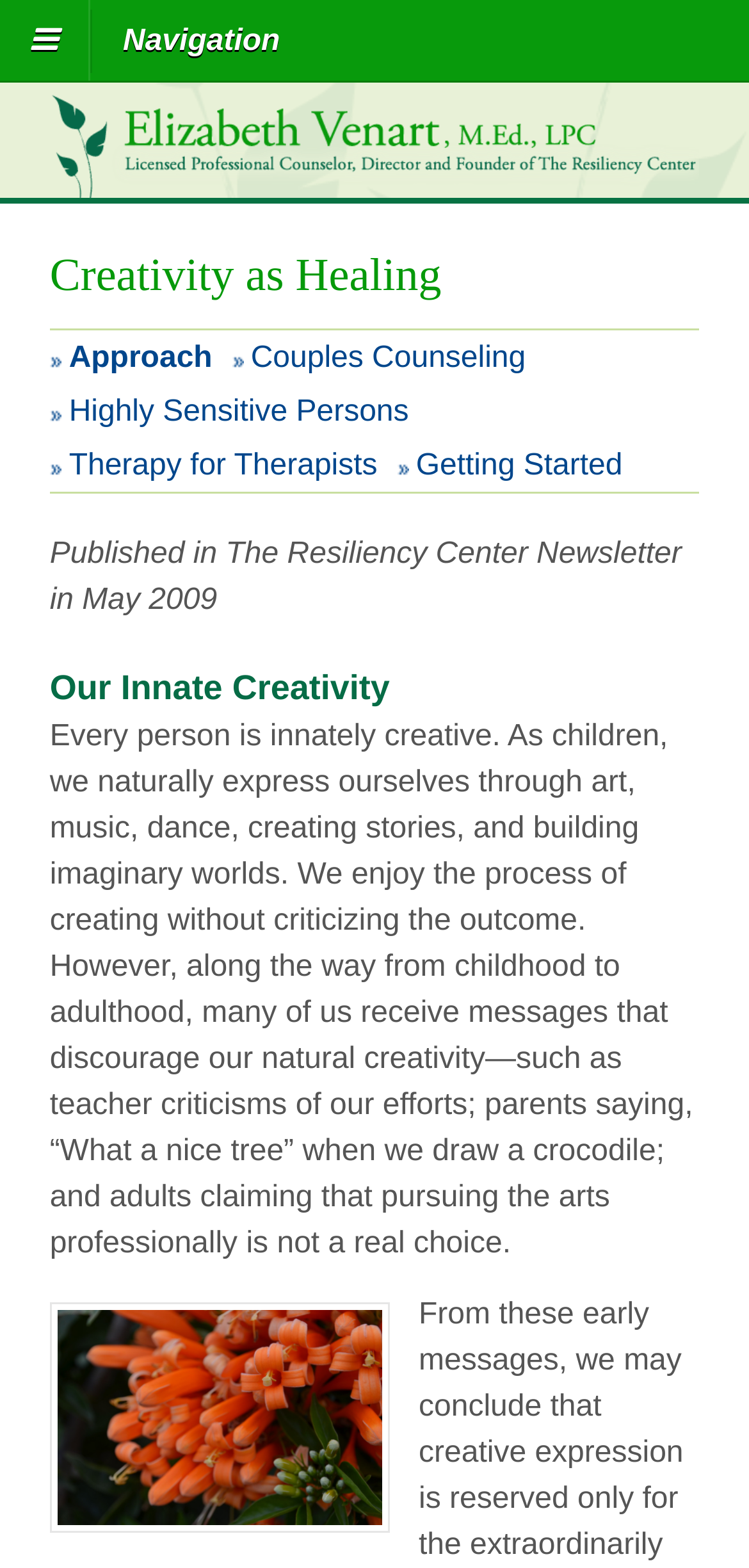Please find and report the bounding box coordinates of the element to click in order to perform the following action: "Read about Our Innate Creativity". The coordinates should be expressed as four float numbers between 0 and 1, in the format [left, top, right, bottom].

[0.066, 0.423, 0.934, 0.456]